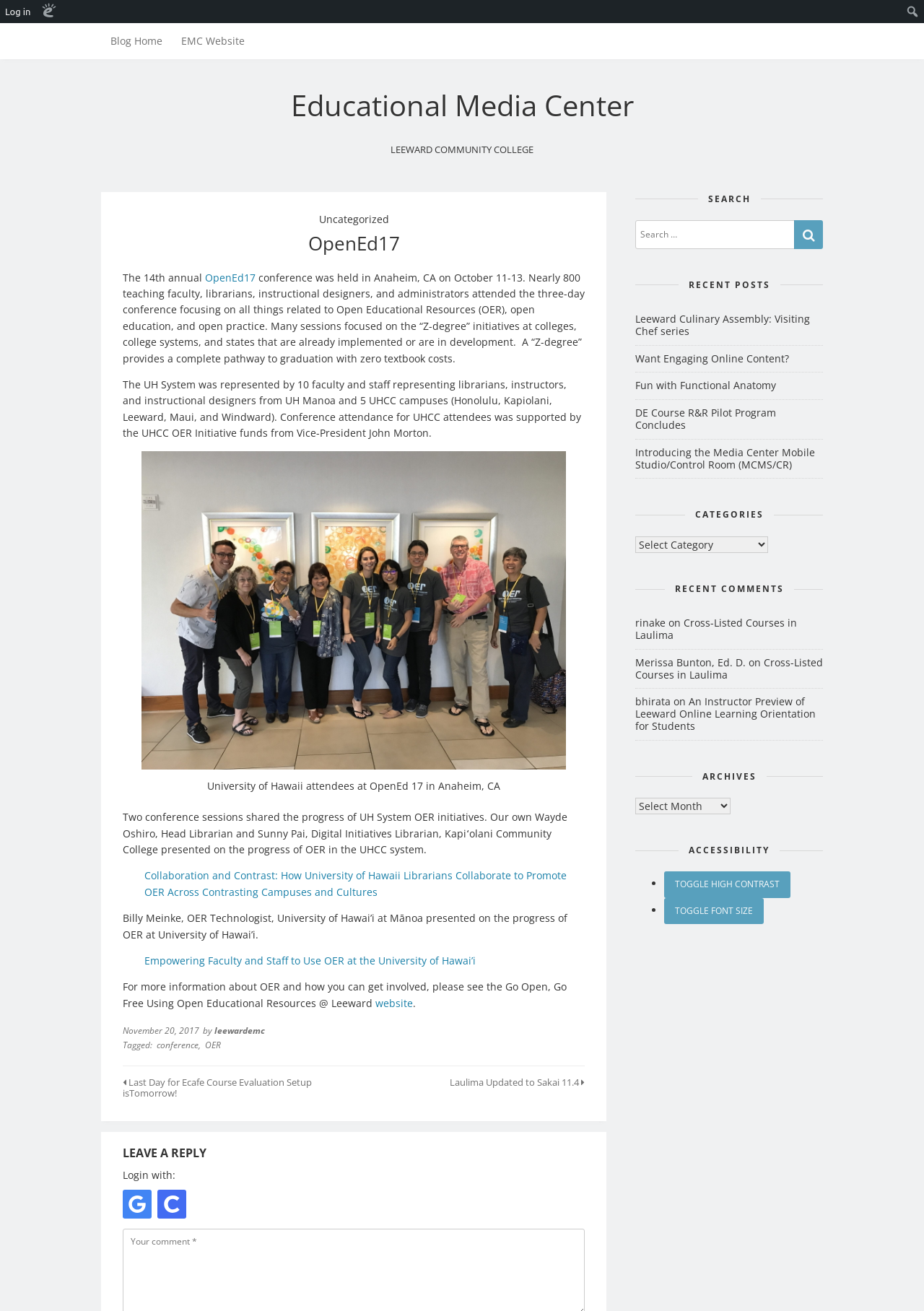Determine the bounding box coordinates for the area that should be clicked to carry out the following instruction: "Leave a reply".

[0.133, 0.874, 0.633, 0.885]